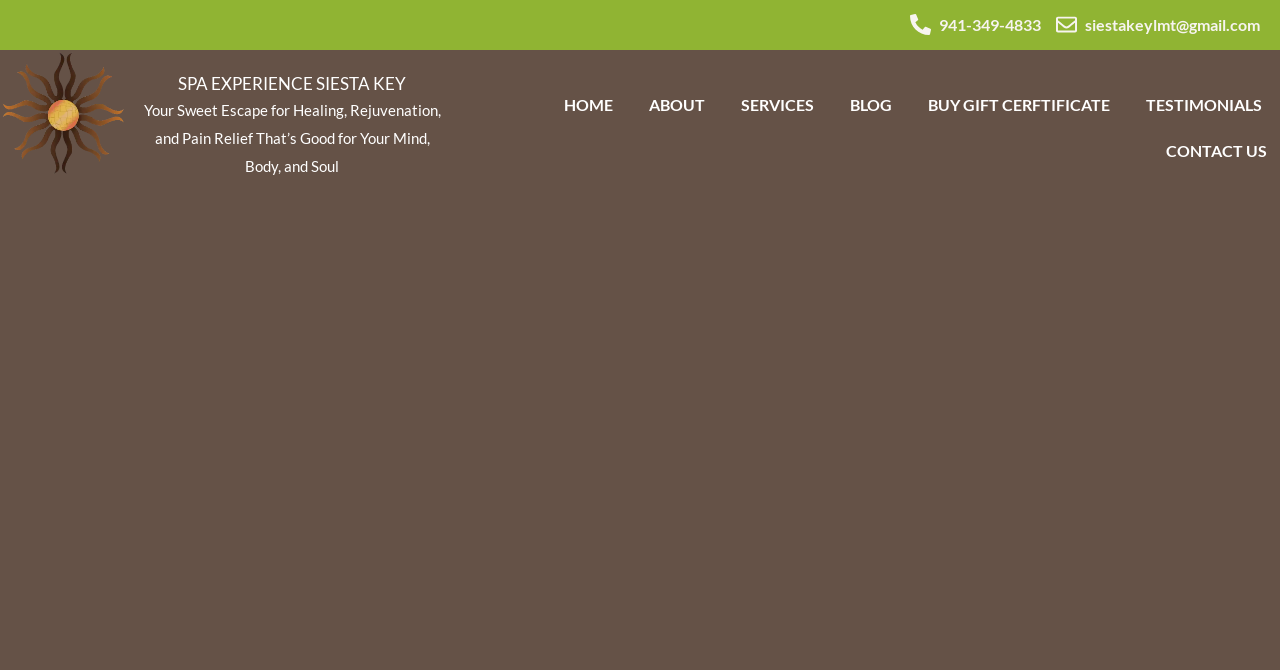Extract the text of the main heading from the webpage.

Benefits of Massage Therapy